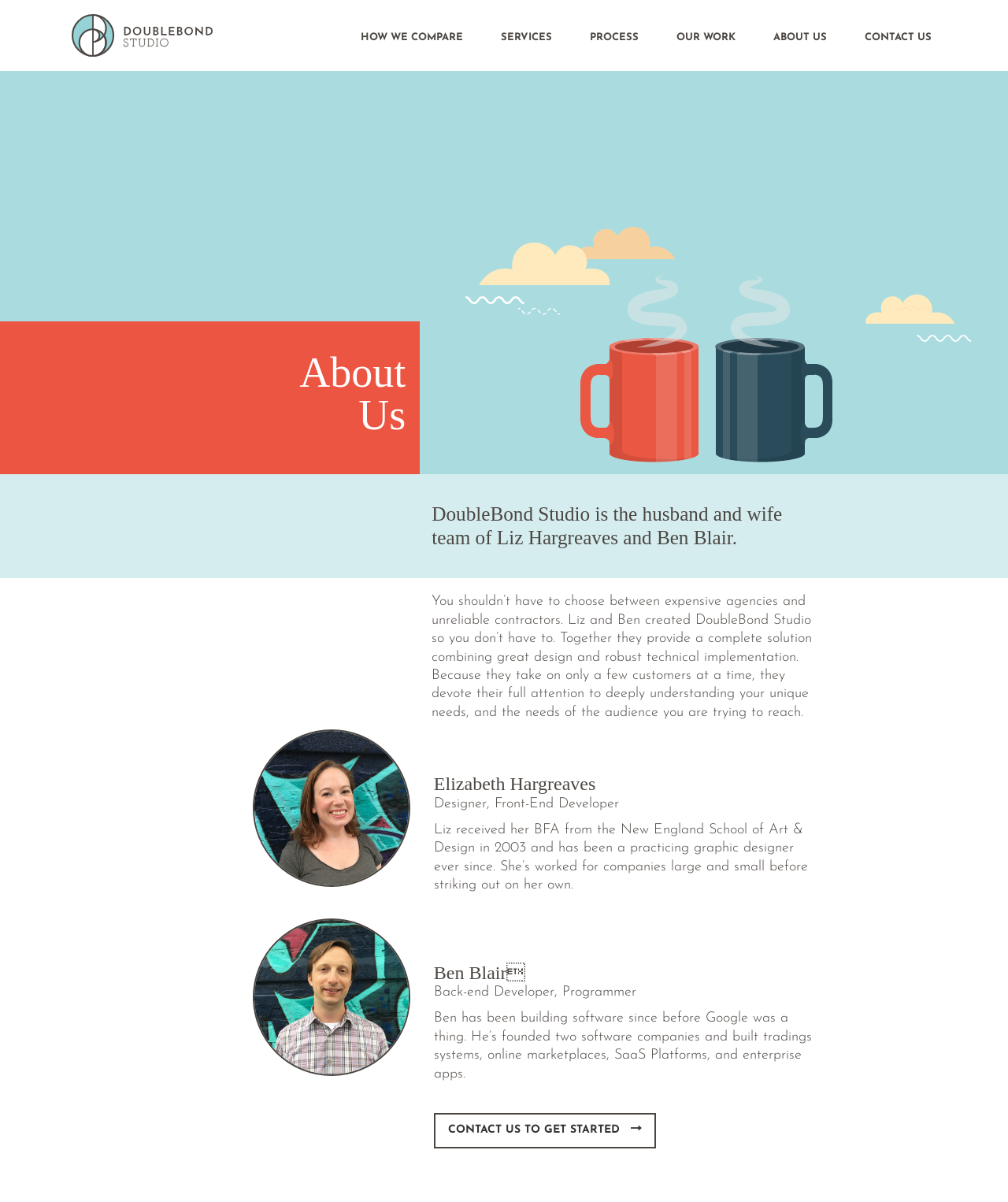Provide a brief response to the question below using one word or phrase:
What is the purpose of DoubleBond Studio?

To provide a complete solution combining design and technical implementation